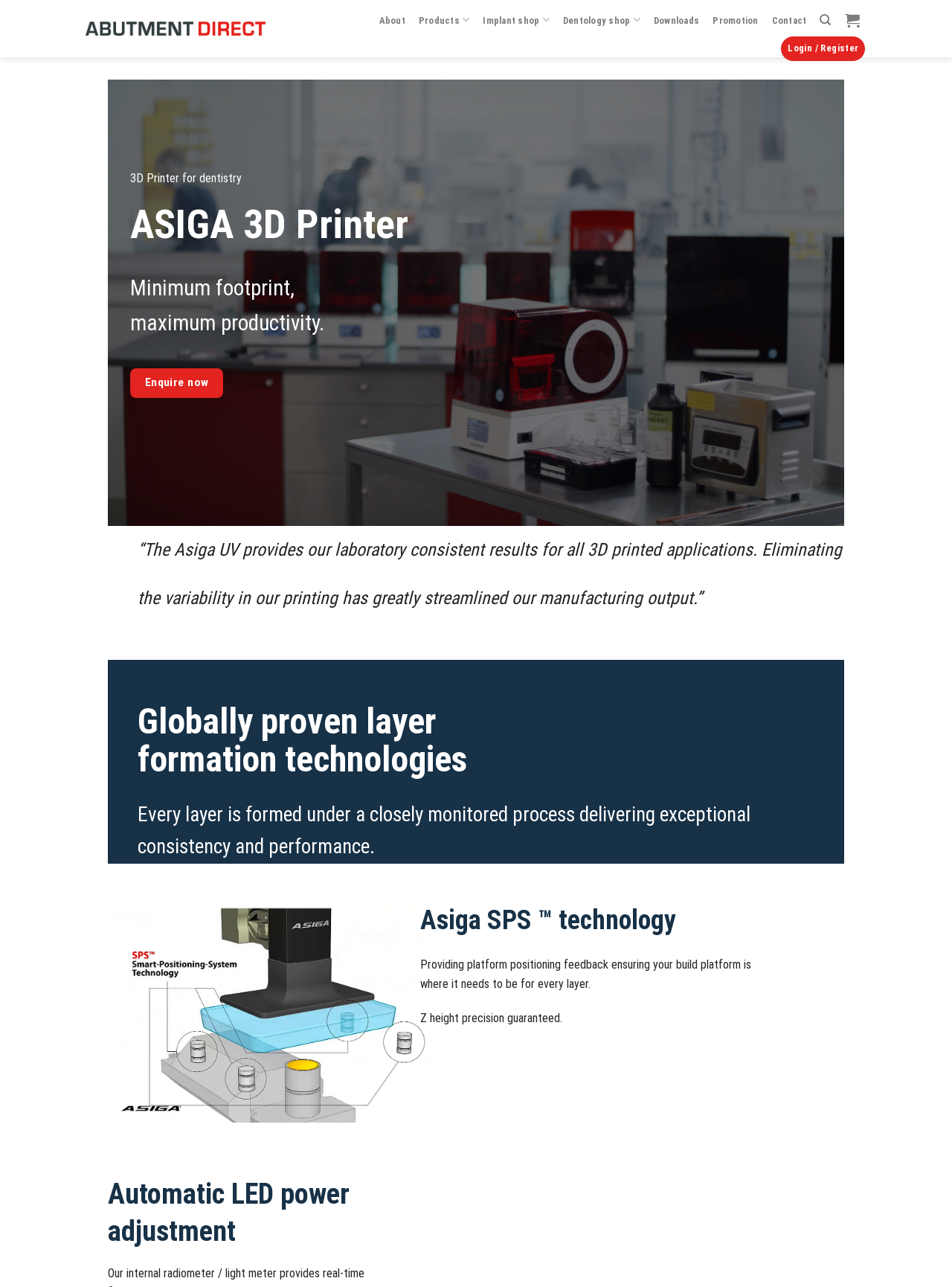What is the purpose of the 'Enquire now' button?
Using the image, provide a detailed and thorough answer to the question.

I found the answer by looking at the link 'Enquire now' which is inside the description '3D Printer for dentistry ASIGA 3D Printer Minimum footprint, maximum productivity. Enquire now'.